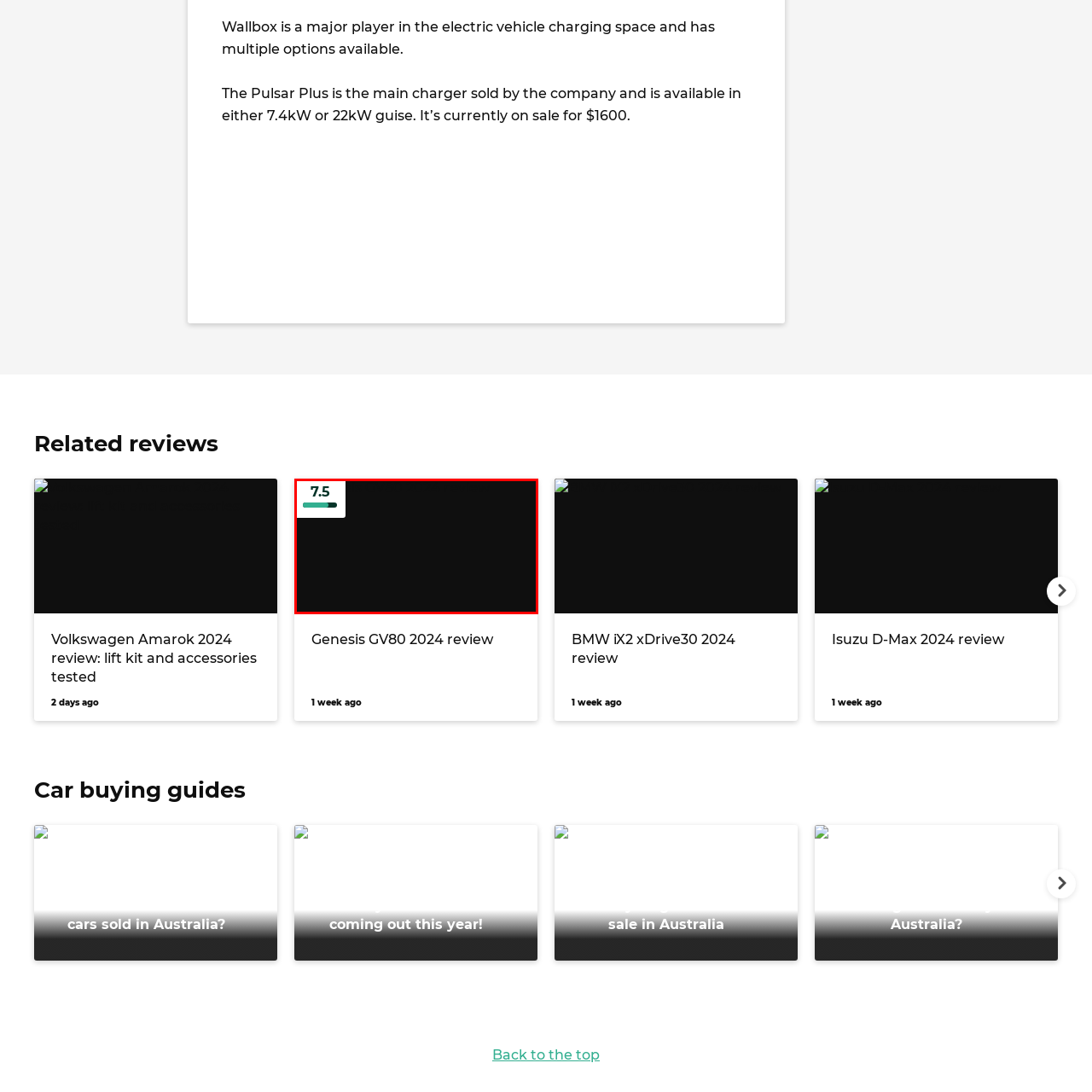Inspect the picture enclosed by the red border, What is the purpose of the visual elements in the image? Provide your answer as a single word or phrase.

Clarity and readability